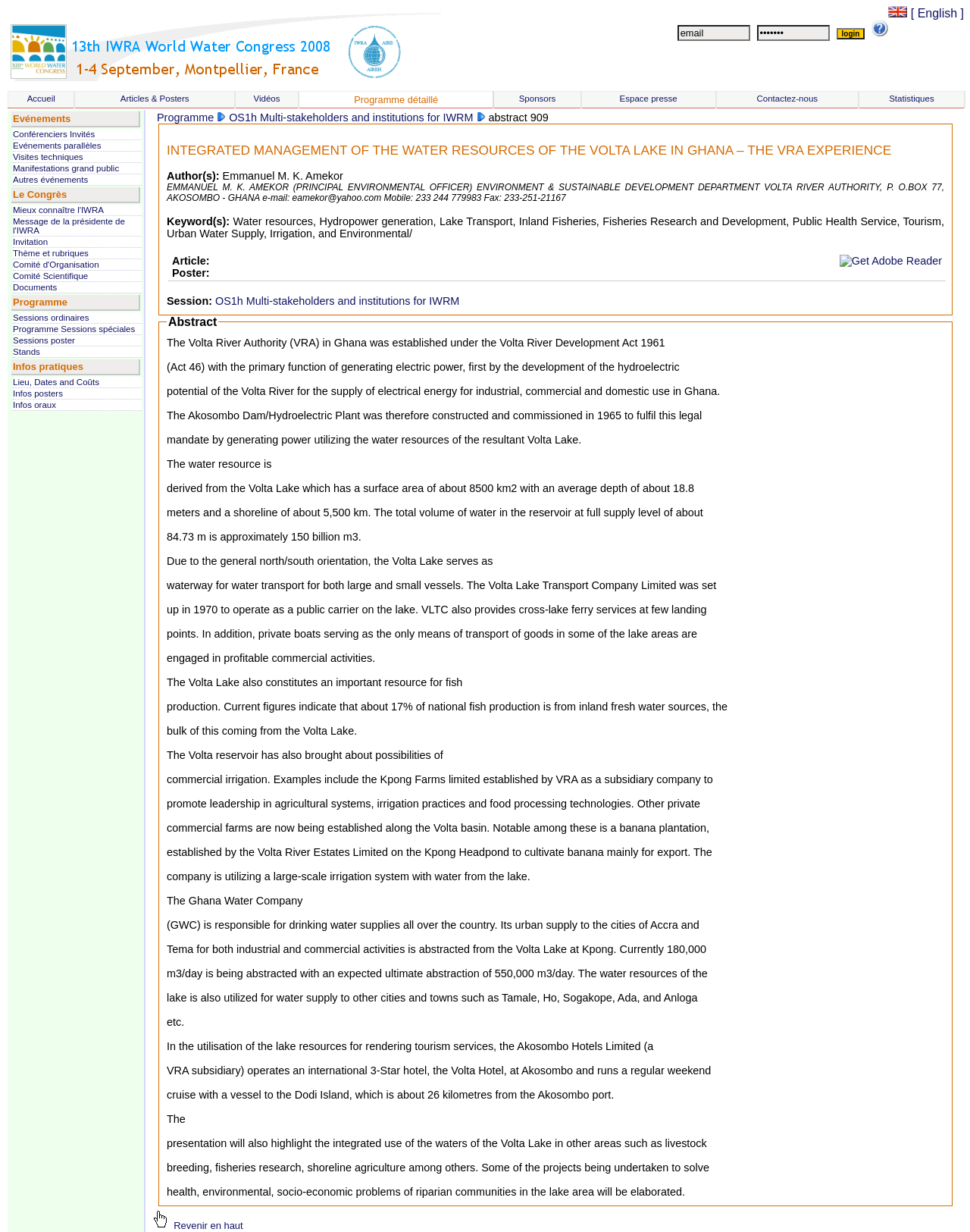Could you find the bounding box coordinates of the clickable area to complete this instruction: "view Programme détaillé"?

[0.308, 0.074, 0.509, 0.088]